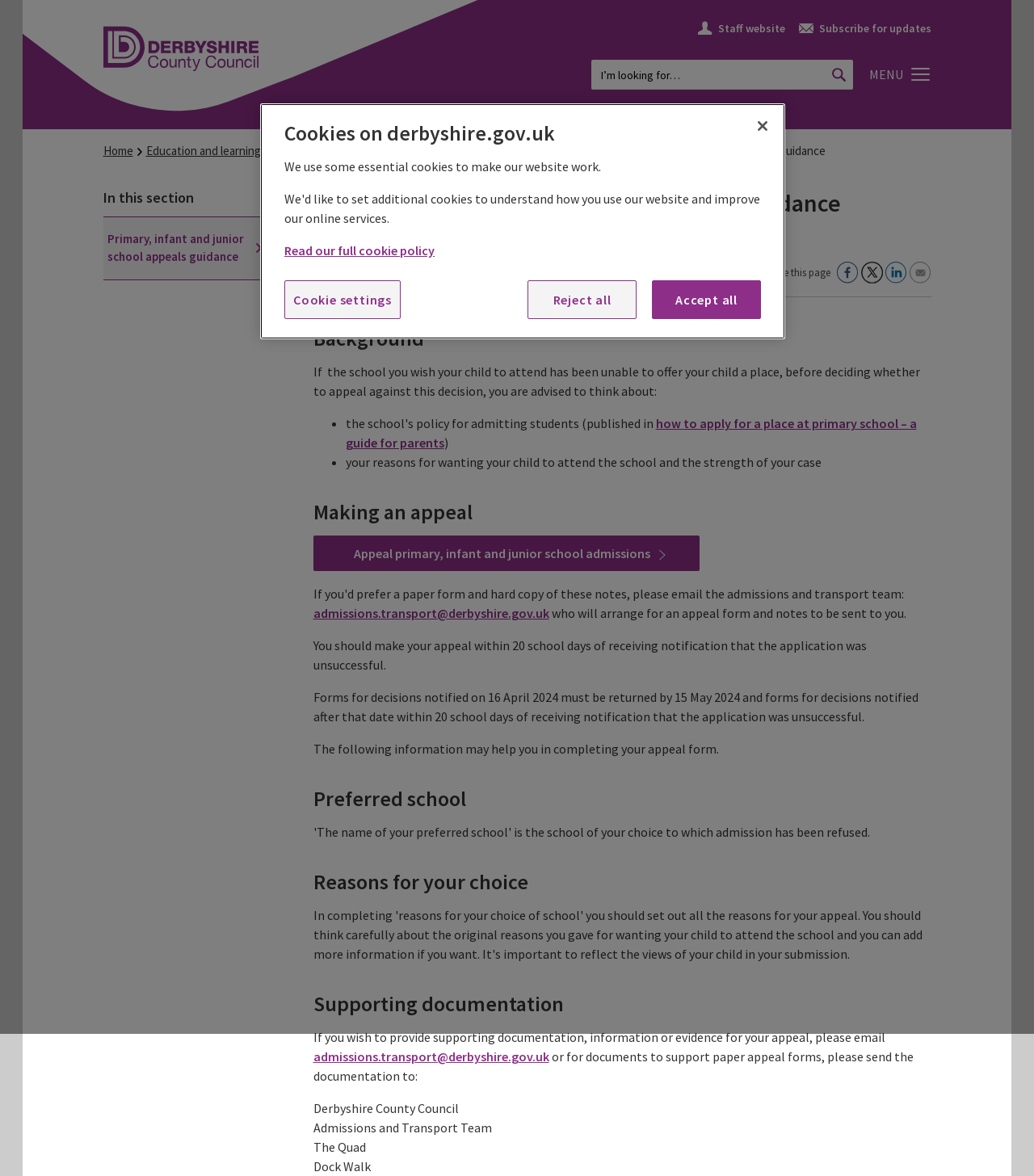Please identify the bounding box coordinates of the element on the webpage that should be clicked to follow this instruction: "Email for appeal form and notes". The bounding box coordinates should be given as four float numbers between 0 and 1, formatted as [left, top, right, bottom].

[0.303, 0.514, 0.531, 0.528]